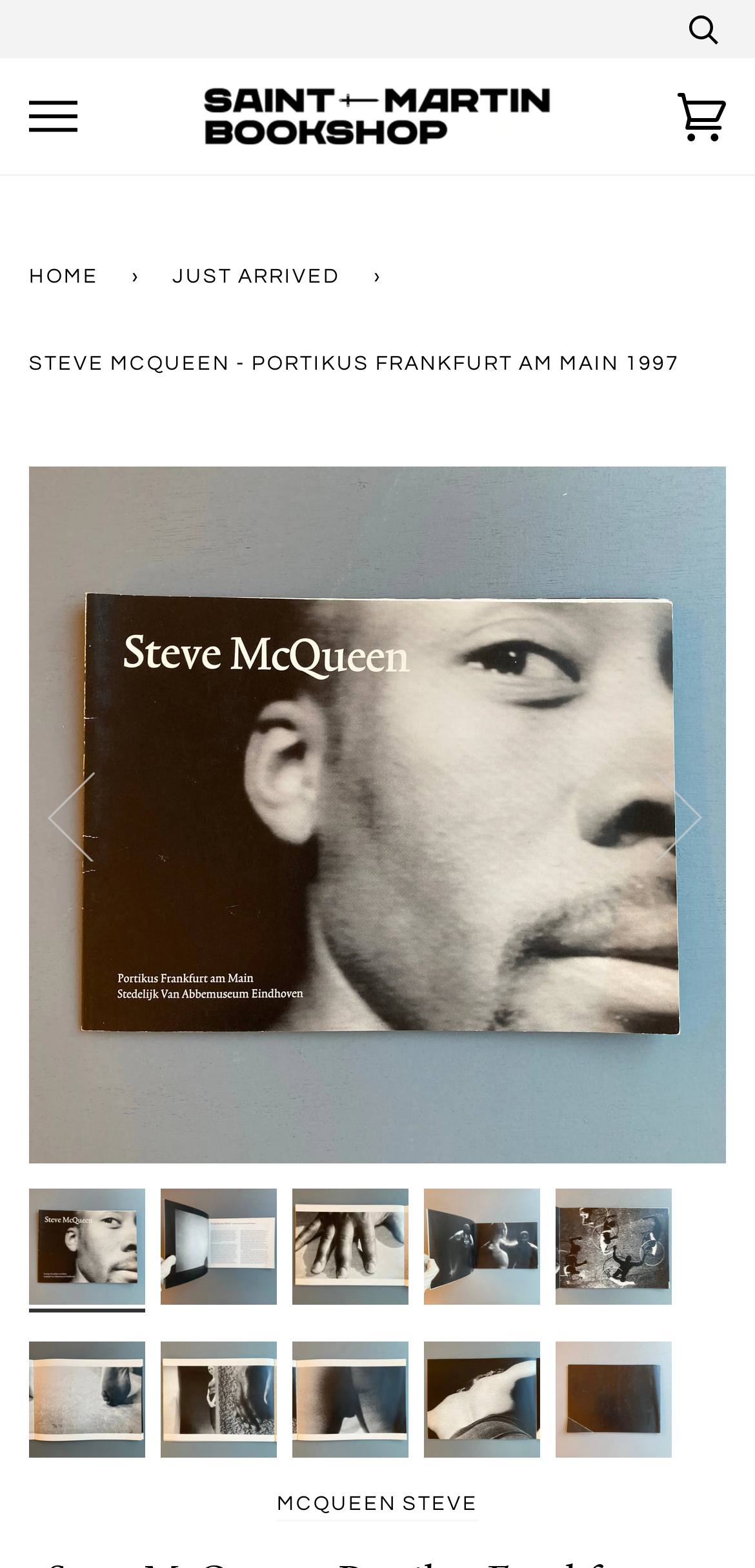What is the name of the bookshop?
By examining the image, provide a one-word or phrase answer.

Saint-Martin Bookshop